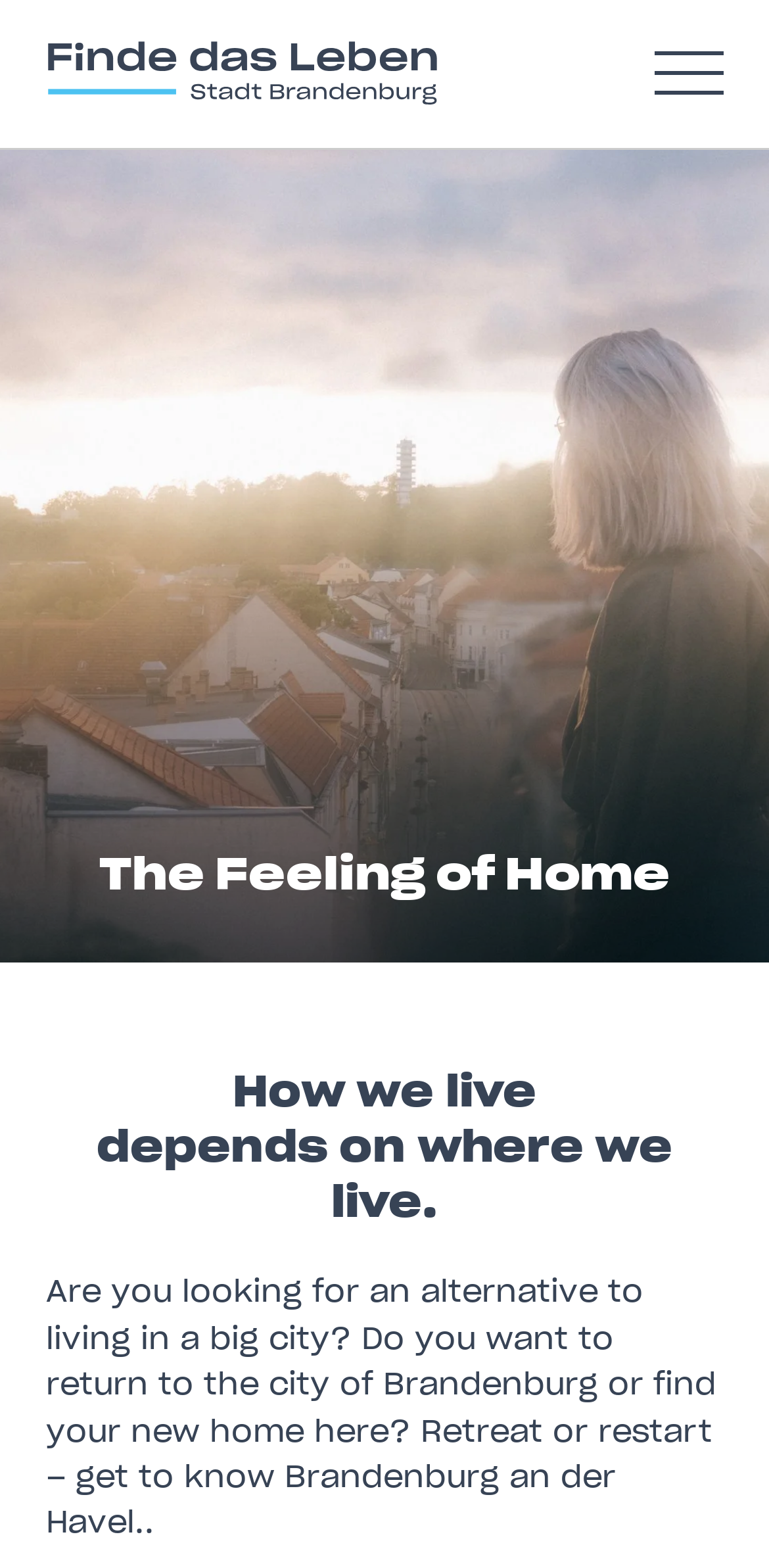Using the webpage screenshot, locate the HTML element that fits the following description and provide its bounding box: "succeedJobsSelf-​EmploymentTrain­ing".

[0.0, 0.414, 1.0, 0.501]